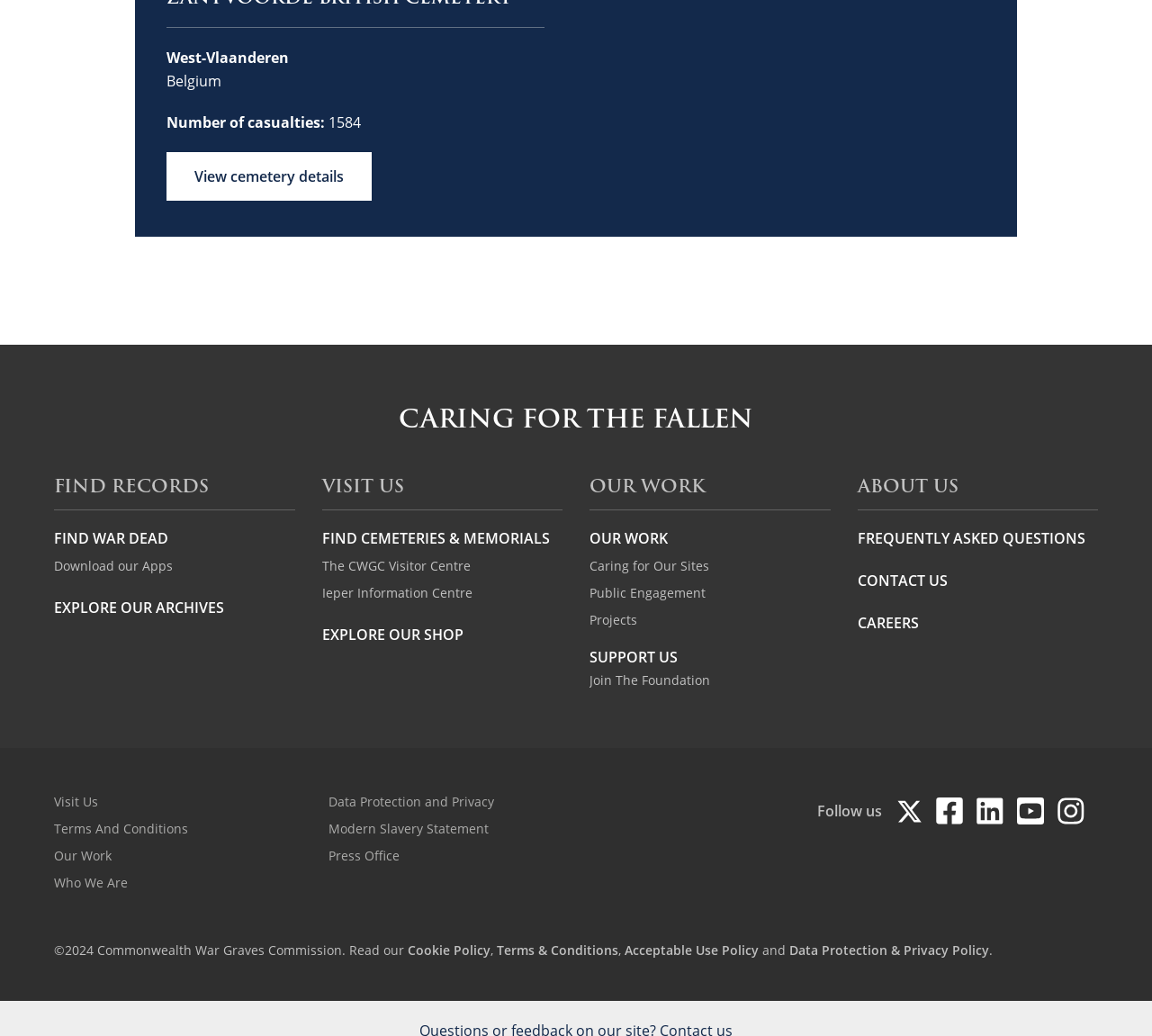Please find the bounding box for the UI element described by: "Caring for Our Sites".

[0.512, 0.533, 0.721, 0.56]